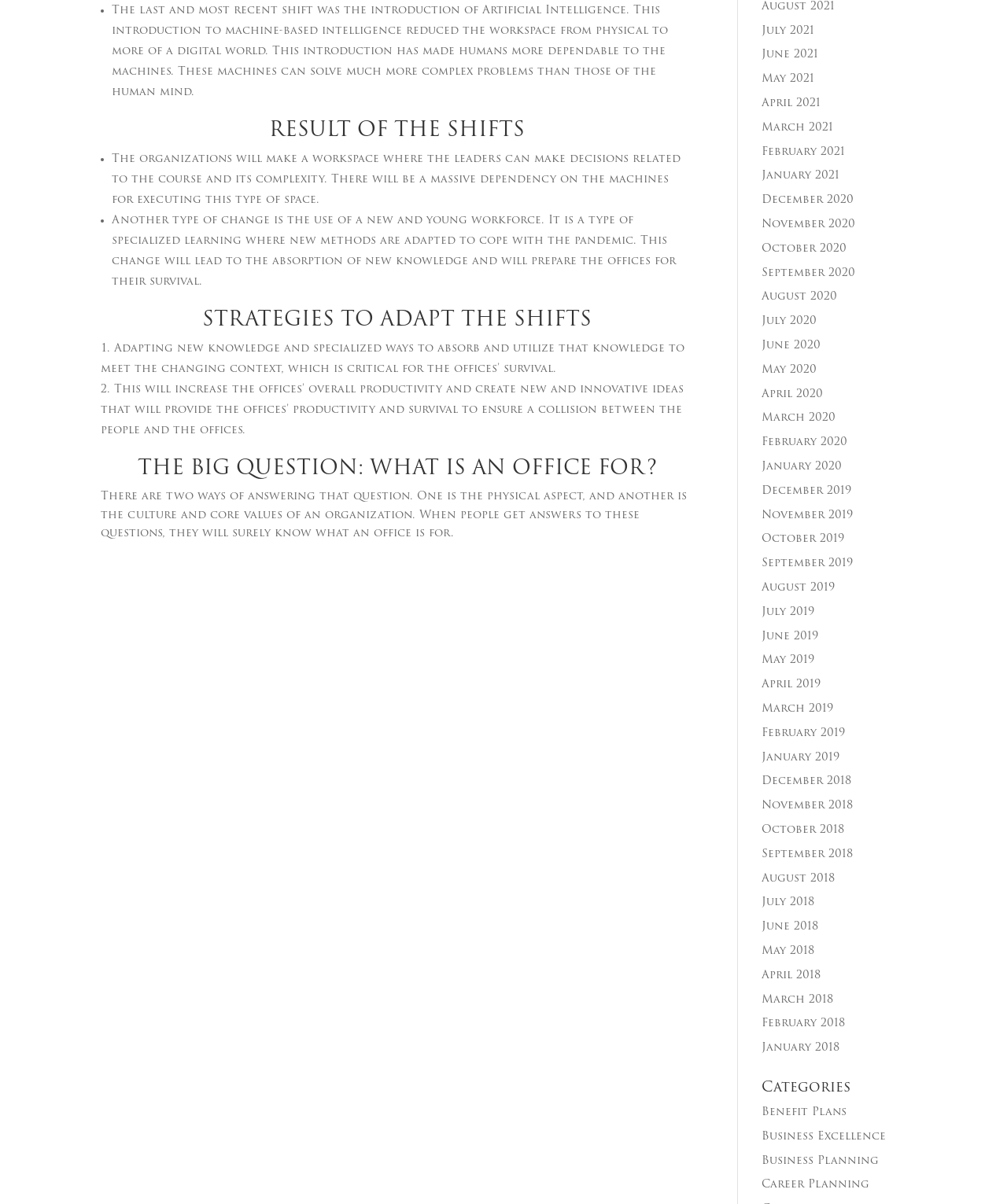Find the bounding box coordinates of the clickable area that will achieve the following instruction: "View RESULT OF THE SHIFTS".

[0.1, 0.1, 0.689, 0.124]